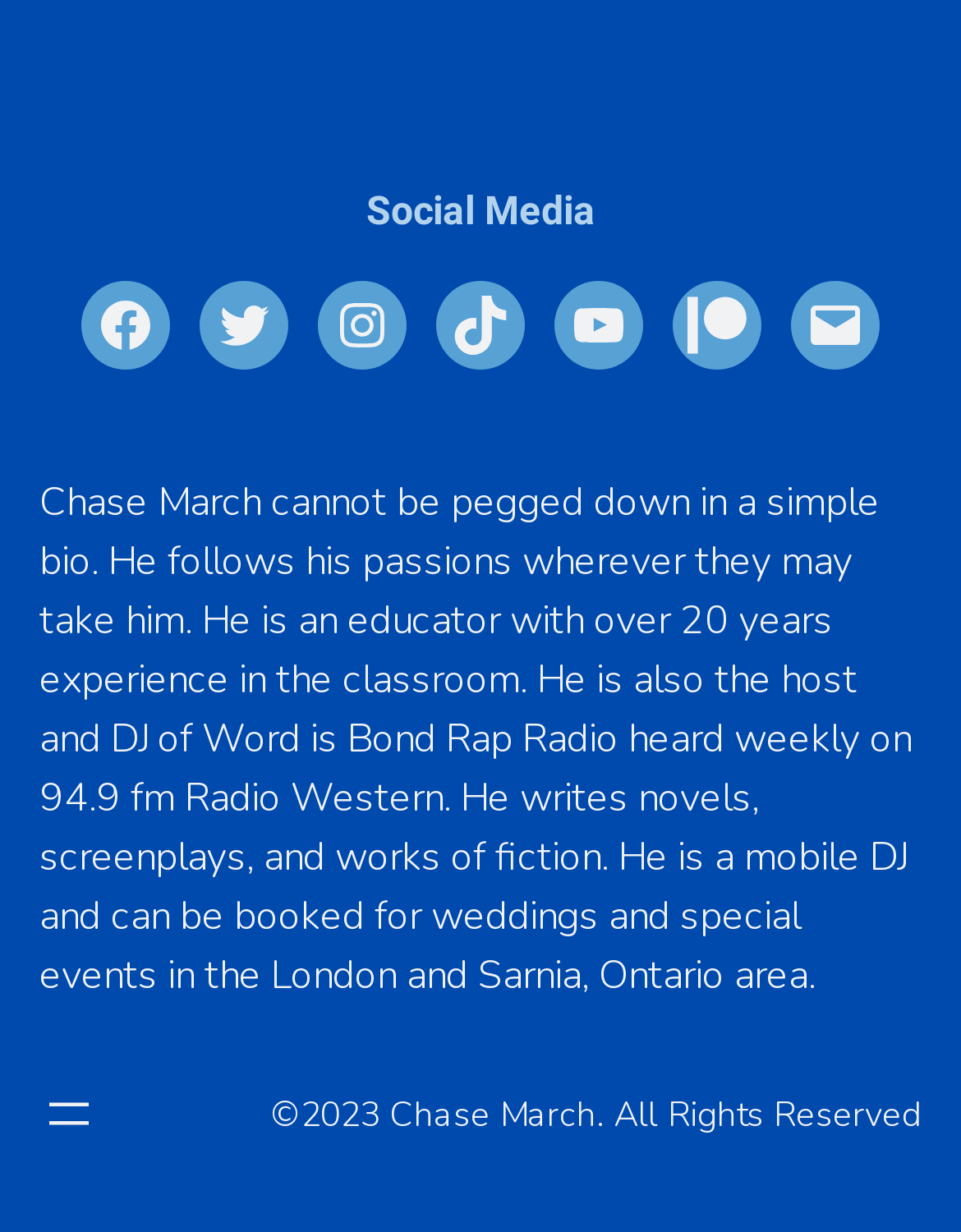Please find the bounding box coordinates of the element's region to be clicked to carry out this instruction: "Visit Facebook".

[0.085, 0.229, 0.177, 0.301]